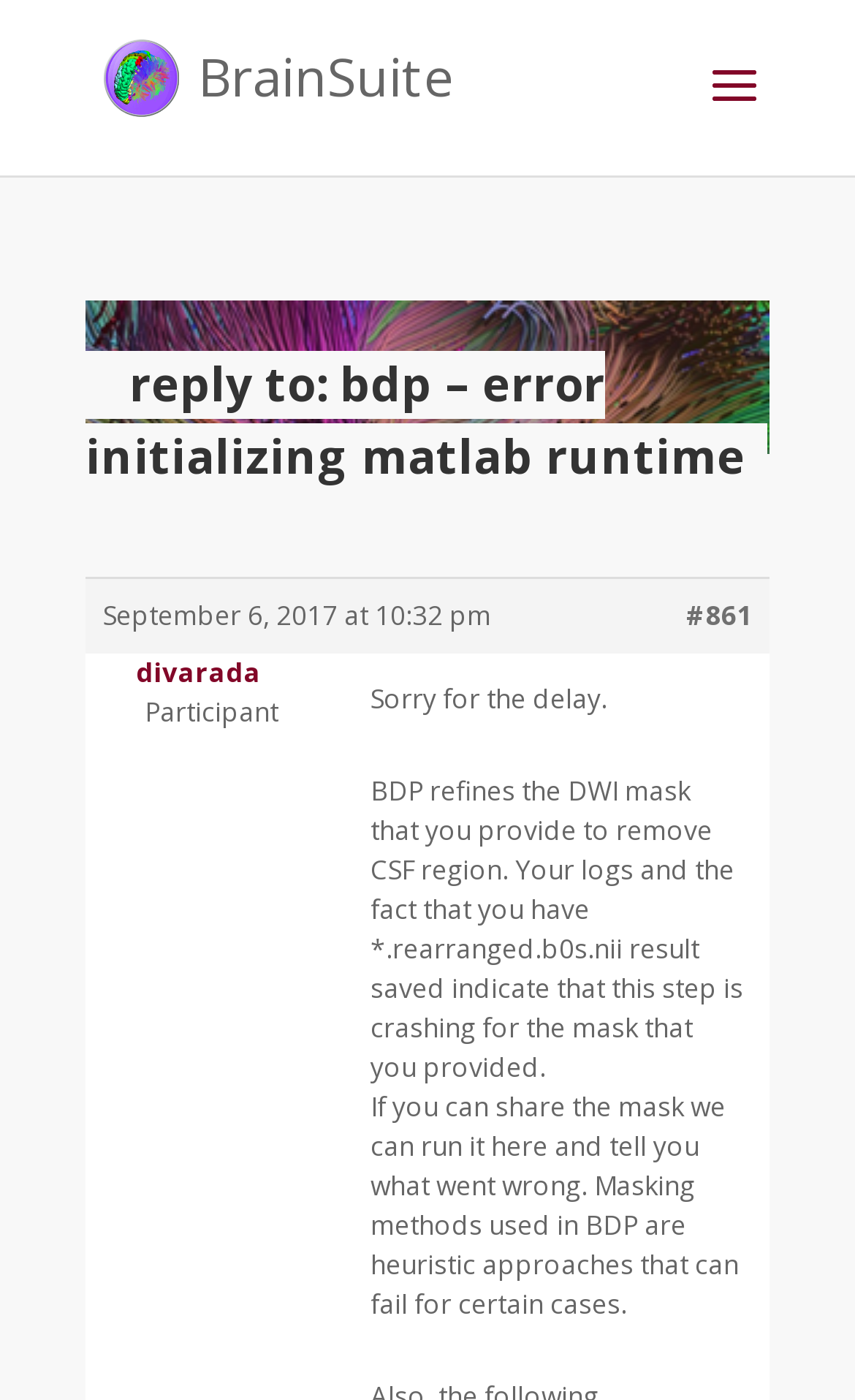Create an elaborate caption for the webpage.

The webpage appears to be a forum or discussion page, specifically a reply to a question about an error with a software called BDP. At the top left of the page, there is a link to "BrainSuite" accompanied by an image with the same name. To the right of this, there is another link to "BrainSuite". 

Below these links, there is a heading that reads "reply to: bdp – error initializing matlab runtime". Underneath this heading, there is a timestamp "September 6, 2017 at 10:32 pm" followed by a link to "#861" on the right side. 

Further down, there is a link to a username "divarada" and a label "Participant". Below this, there is a paragraph of text that starts with "Sorry for the delay" and explains that BDP refines the DWI mask to remove CSF region, and that the error is likely due to the provided mask. 

The text continues in another paragraph, suggesting that if the mask is shared, the issue can be investigated further. The masking methods used in BDP are described as heuristic approaches that can fail in certain cases.